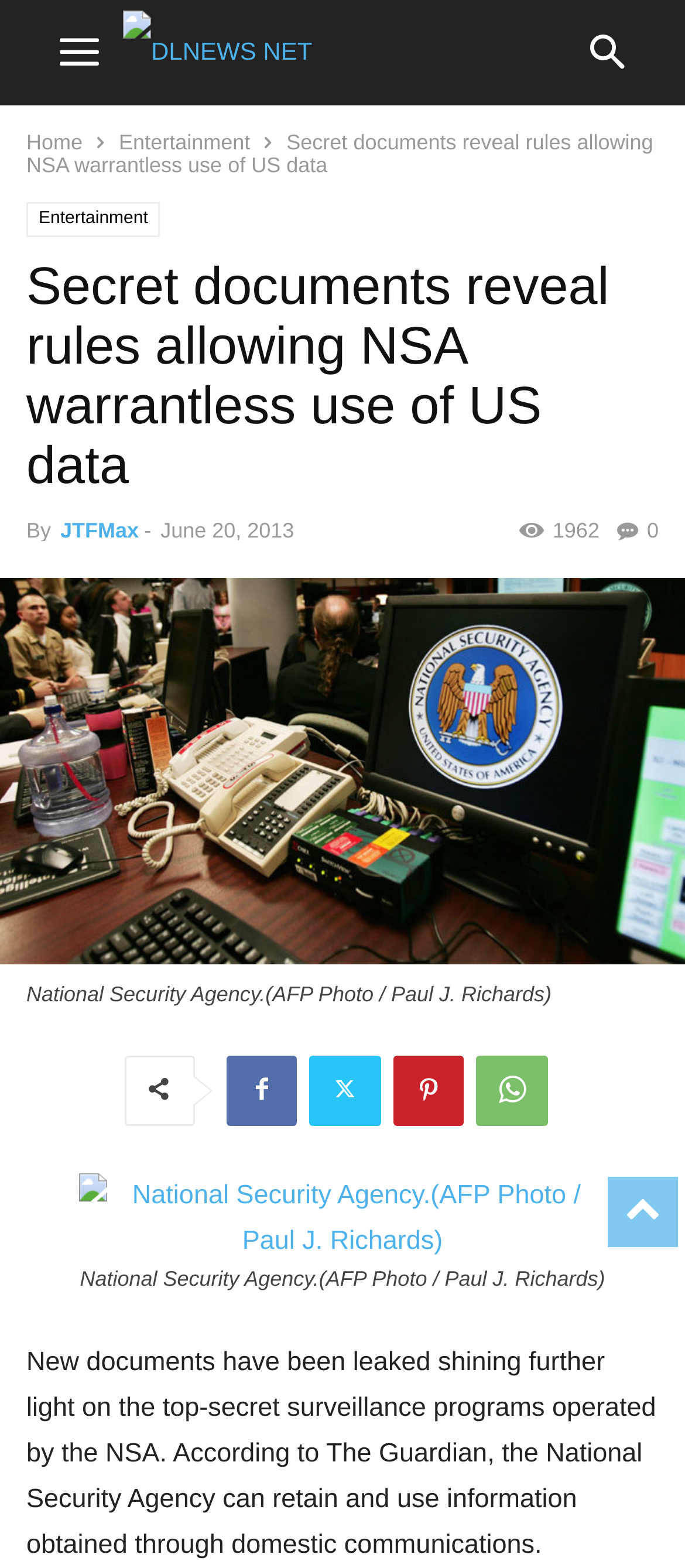Give a one-word or short phrase answer to the question: 
What is the name of the news organization?

Desert Local News